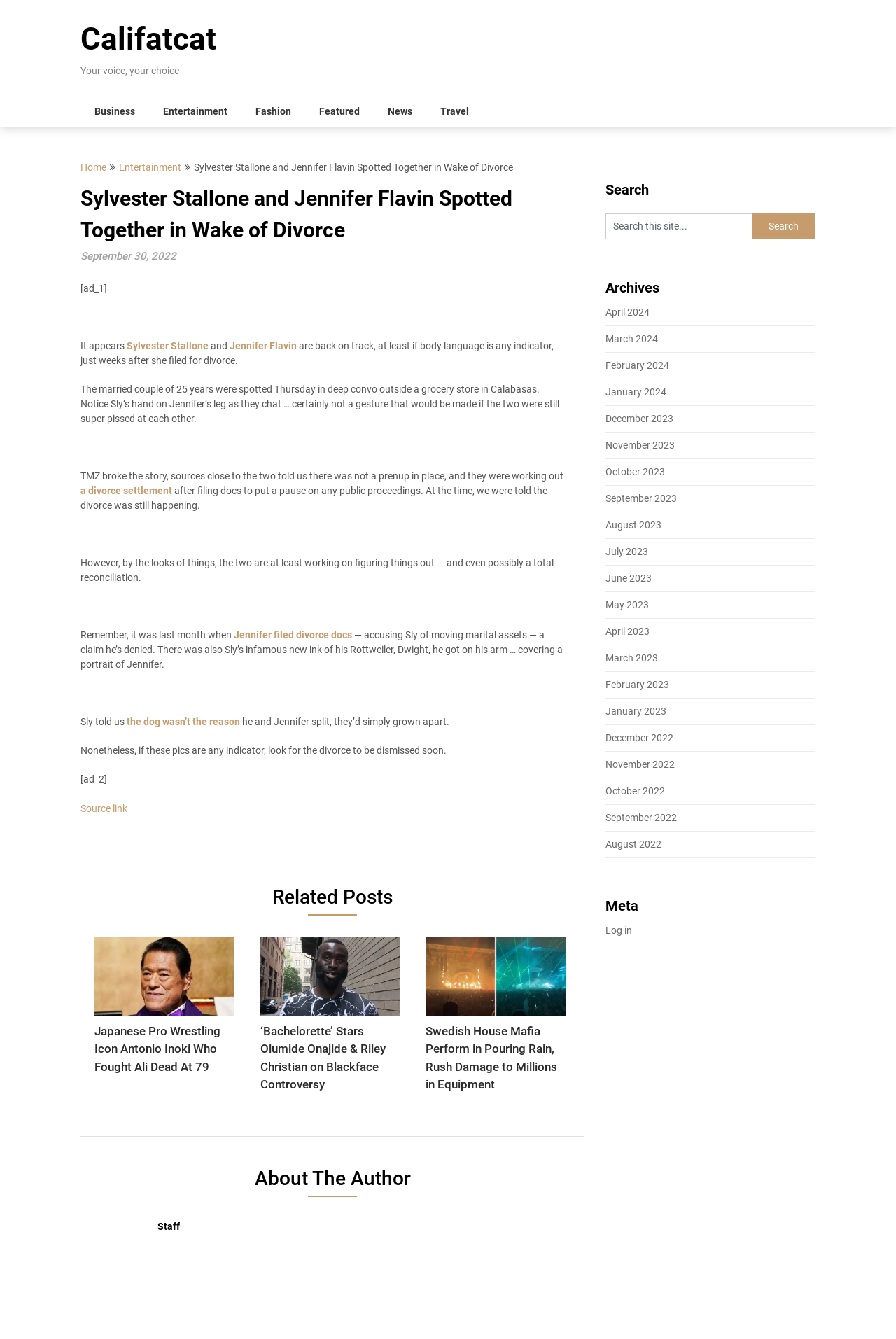Using the elements shown in the image, answer the question comprehensively: How many categories are listed in the top navigation bar?

The top navigation bar contains links to categories such as 'Business', 'Entertainment', 'Fashion', 'Featured', 'News', and 'Travel', which can be counted to arrive at the answer.